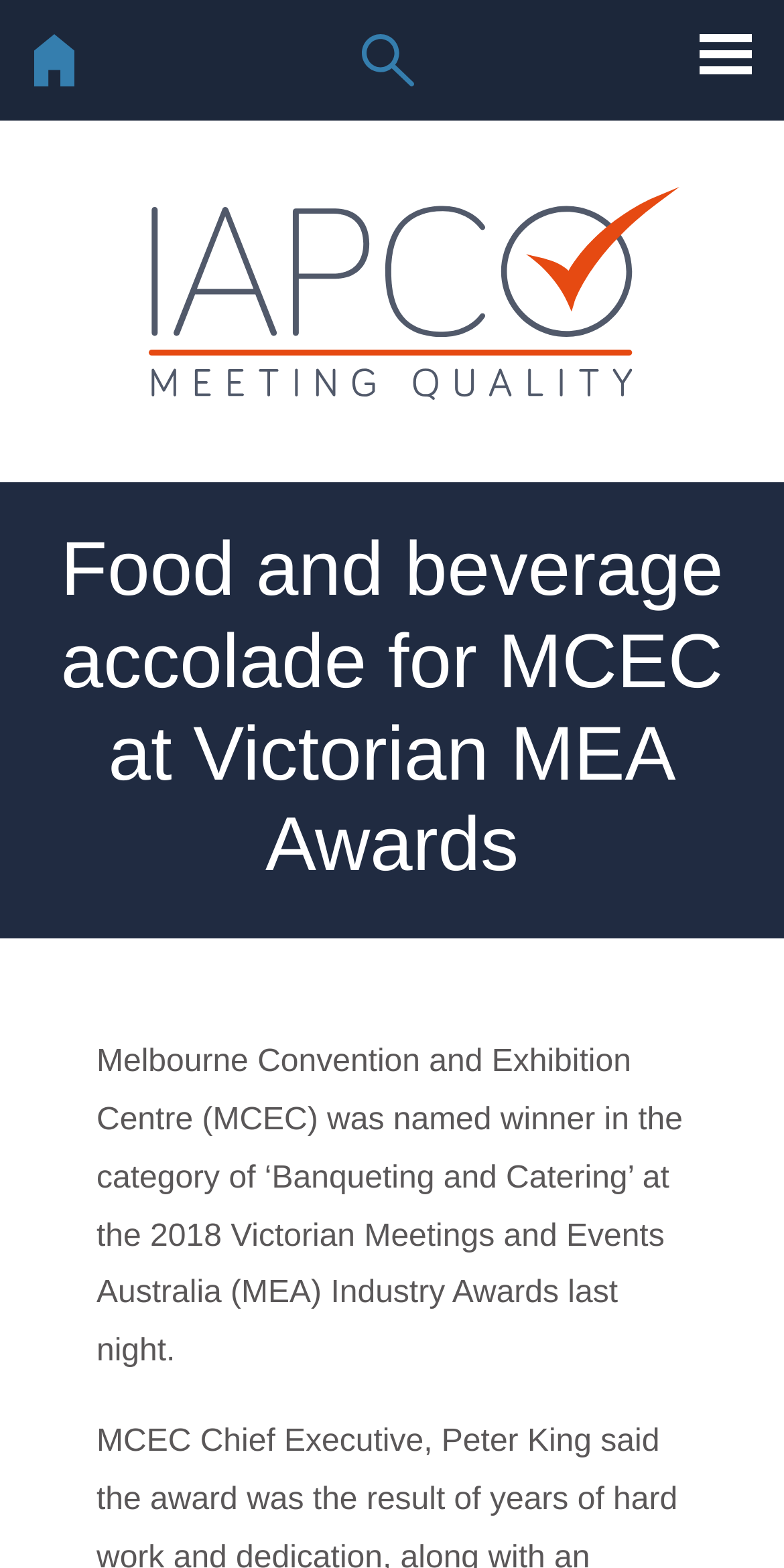Determine the heading of the webpage and extract its text content.

Food and beverage accolade for MCEC at Victorian MEA Awards